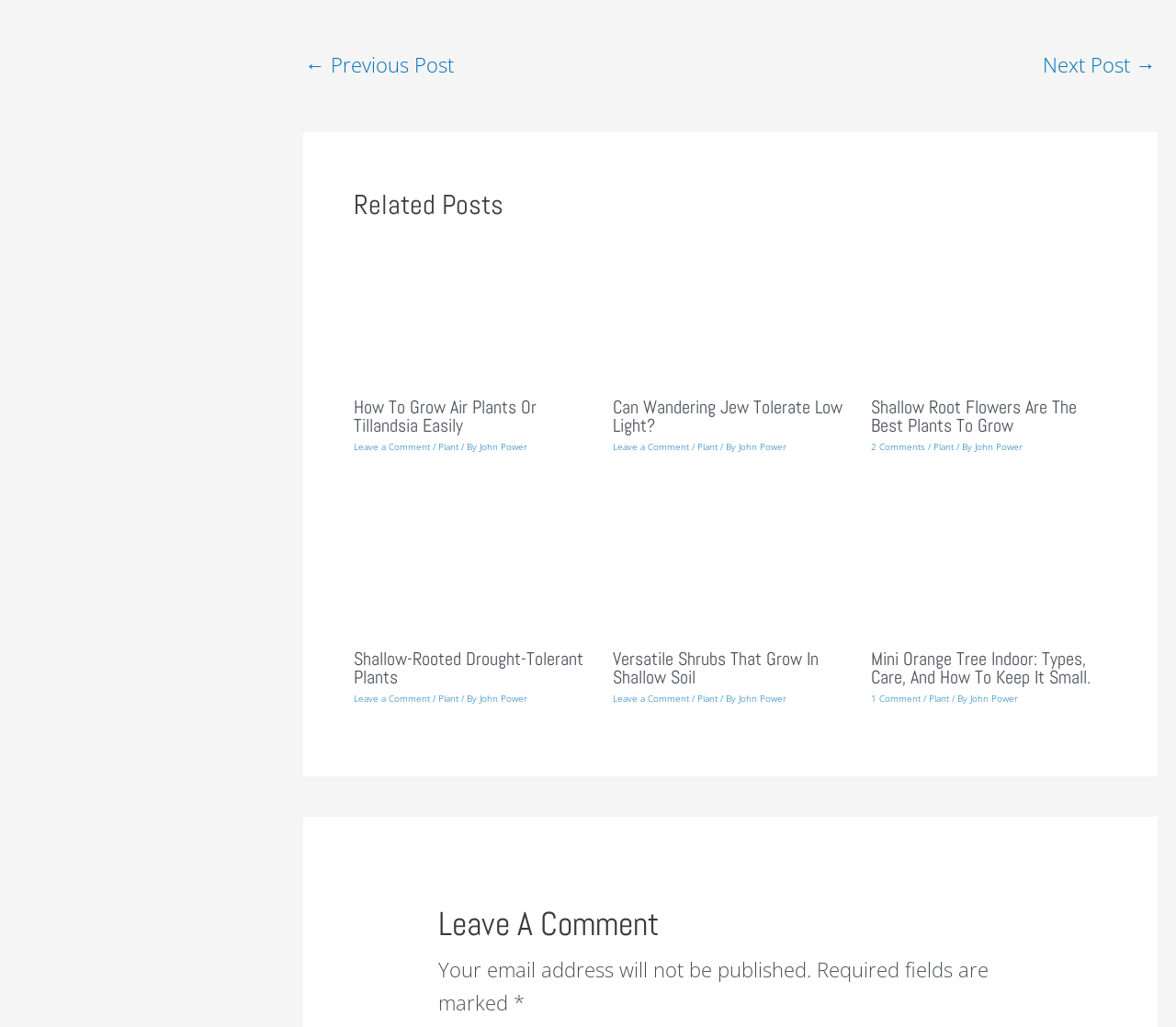Please determine the bounding box coordinates of the element's region to click for the following instruction: "Read more about 'How to grow Air plants or Tillandsia easily'".

[0.301, 0.287, 0.501, 0.314]